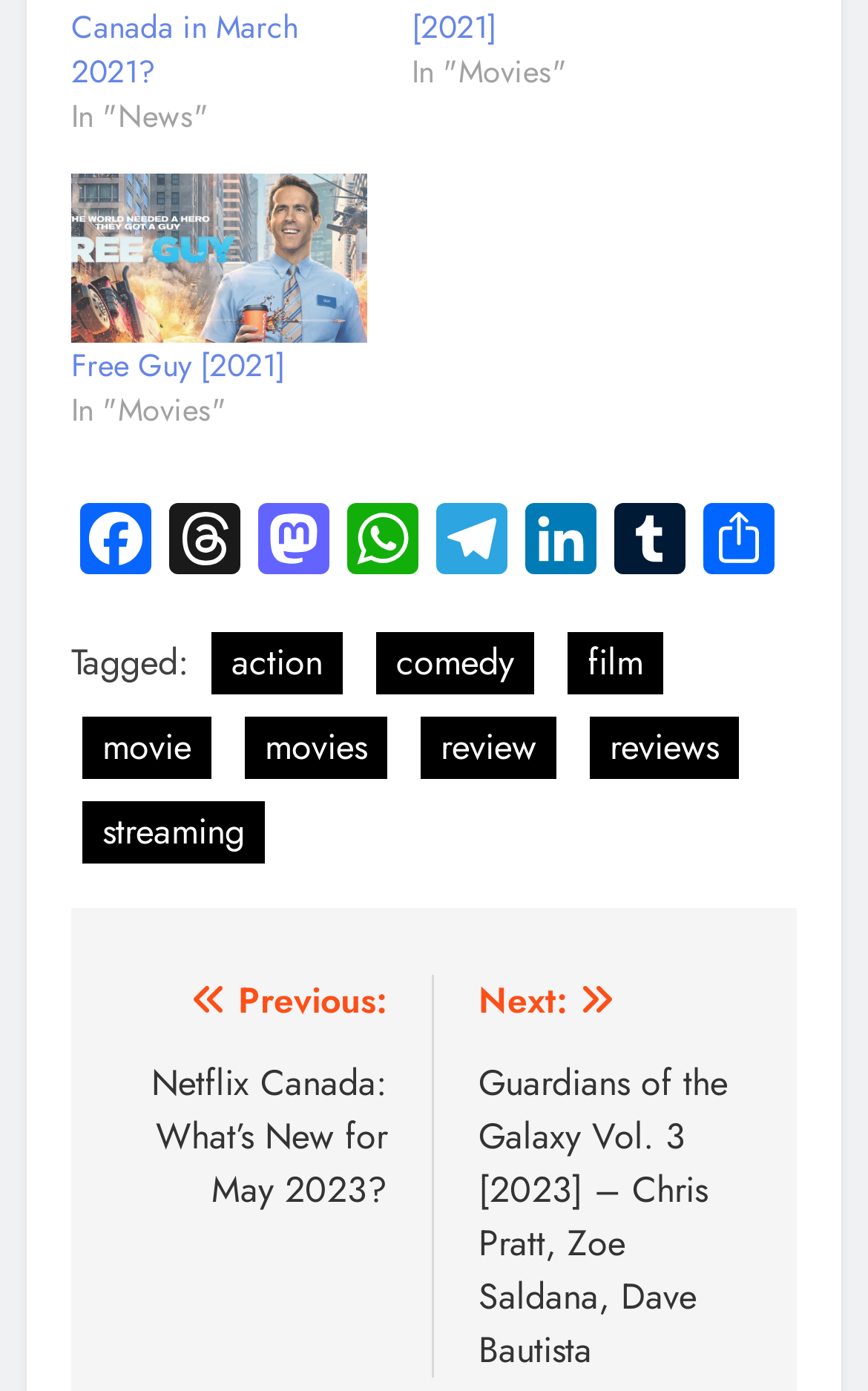Give a succinct answer to this question in a single word or phrase: 
What is the previous post about?

Netflix Canada: What’s New for May 2023